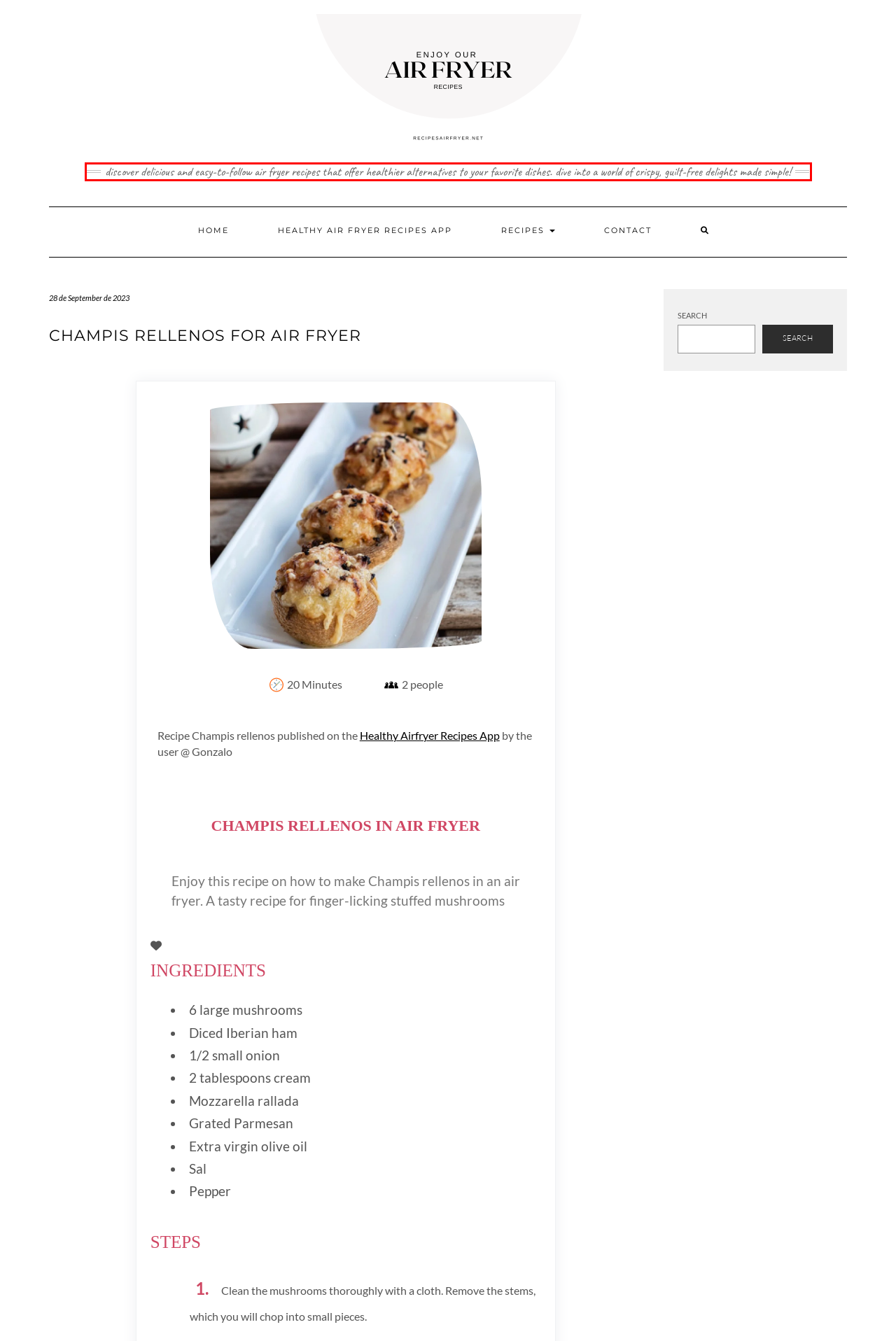Please look at the screenshot provided and find the red bounding box. Extract the text content contained within this bounding box.

discover delicious and easy-to-follow air fryer recipes that offer healthier alternatives to your favorite dishes. dive into a world of crispy, guilt-free delights made simple!